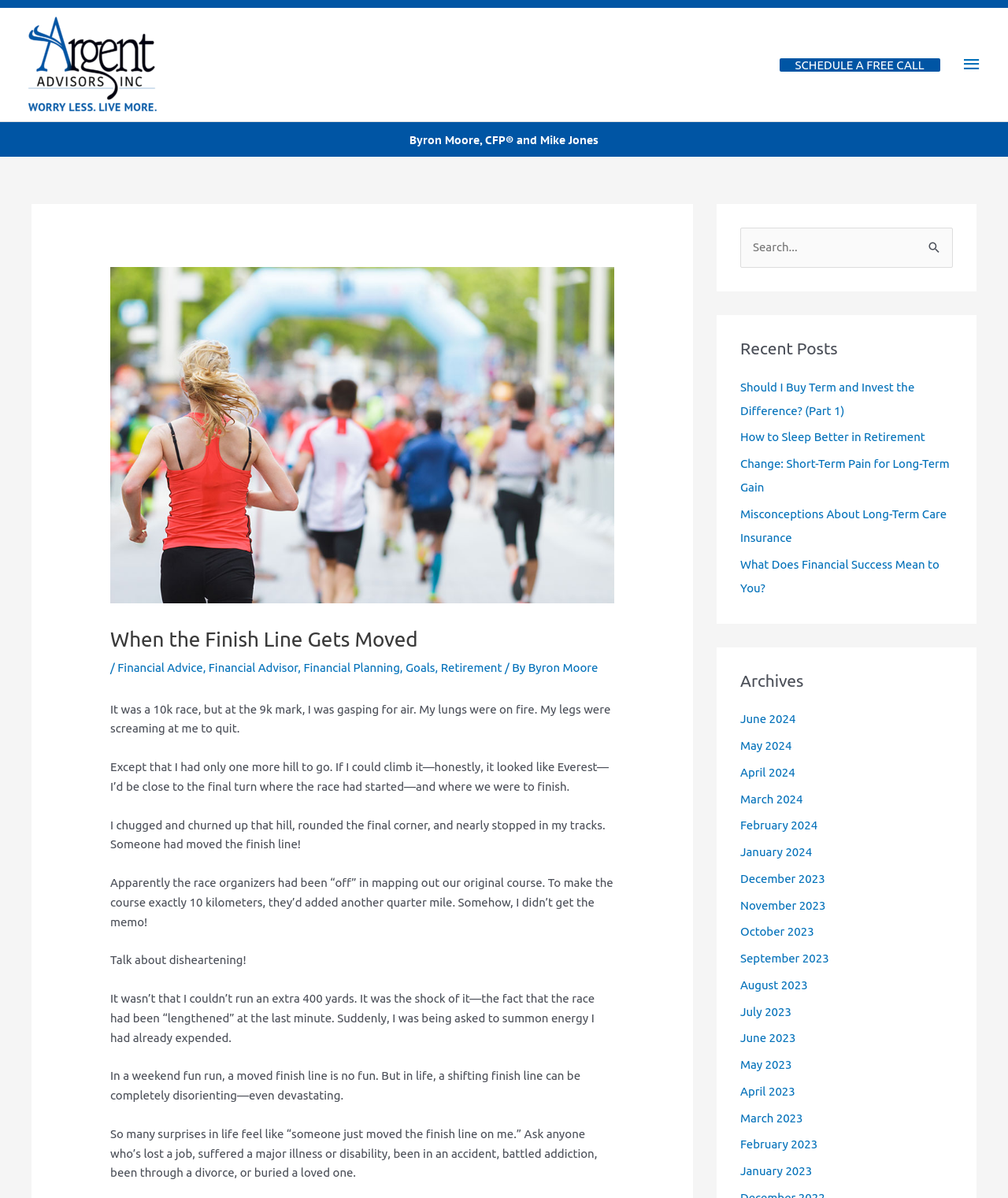Determine the bounding box coordinates for the clickable element to execute this instruction: "Click on the 'Financial Planning' link". Provide the coordinates as four float numbers between 0 and 1, i.e., [left, top, right, bottom].

[0.301, 0.552, 0.397, 0.563]